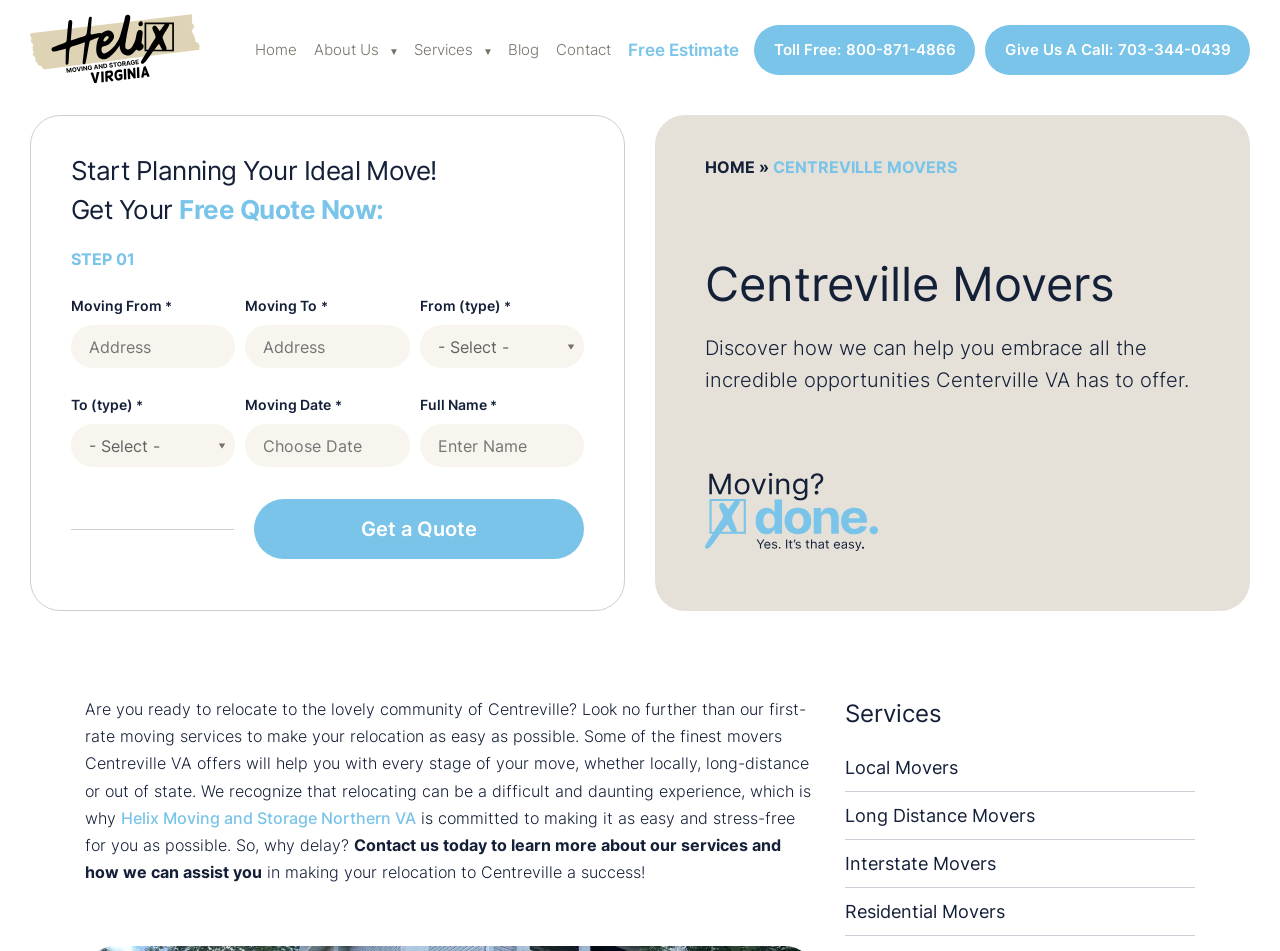Describe the entire webpage, focusing on both content and design.

This webpage is about Helix Moving and Storage, a moving company based in Centreville, Virginia. At the top of the page, there is a logo and a navigation menu with links to "Home", "About Us", "Services", "Blog", "Contact", and "Free Estimate". Below the navigation menu, there are two phone numbers: "Toll Free: 800-871-4866" and "Give Us A Call: 703-344-0439".

The main content of the page is divided into two sections. On the left side, there is a form to get a free quote for moving services. The form has several fields, including "Moving From", "Moving To", "From (type)", "To (type)", "Moving Date", and "Full Name". There is also a button to submit the form and get a quote.

On the right side, there is a heading "Centreville Movers" and a paragraph of text that describes the company's services and commitment to making relocation easy and stress-free. Below the paragraph, there is an image related to moving.

Further down the page, there is a section with links to different services offered by the company, including "Local Movers", "Long Distance Movers", "Interstate Movers", and "Residential Movers".